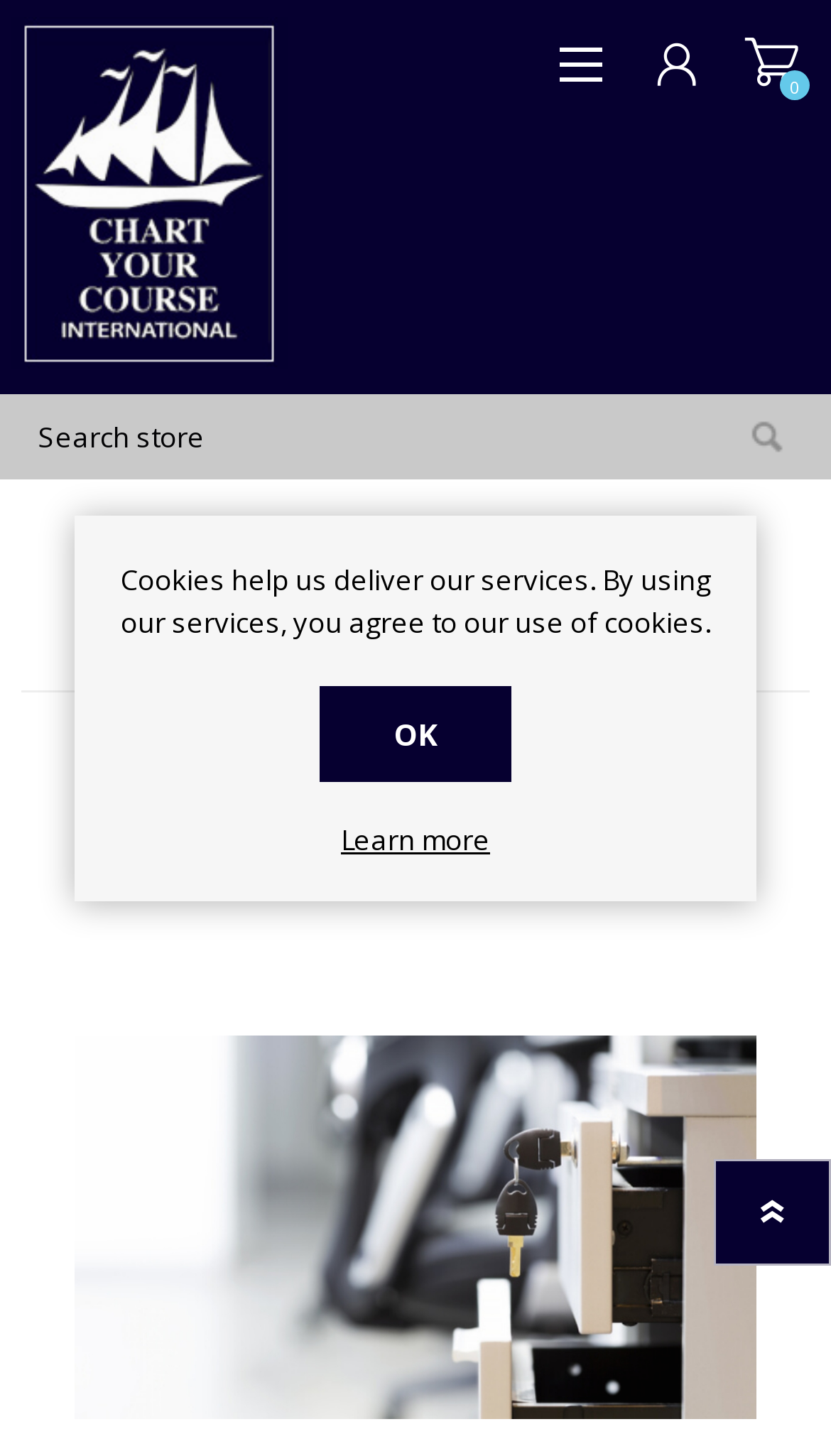What is the name of the online store?
Utilize the information in the image to give a detailed answer to the question.

I found the name of the online store by looking at the link element with the text 'Chart Your Course eLearning Store by Vubiz' at the top of the page, which suggests that this is the name of the online store.